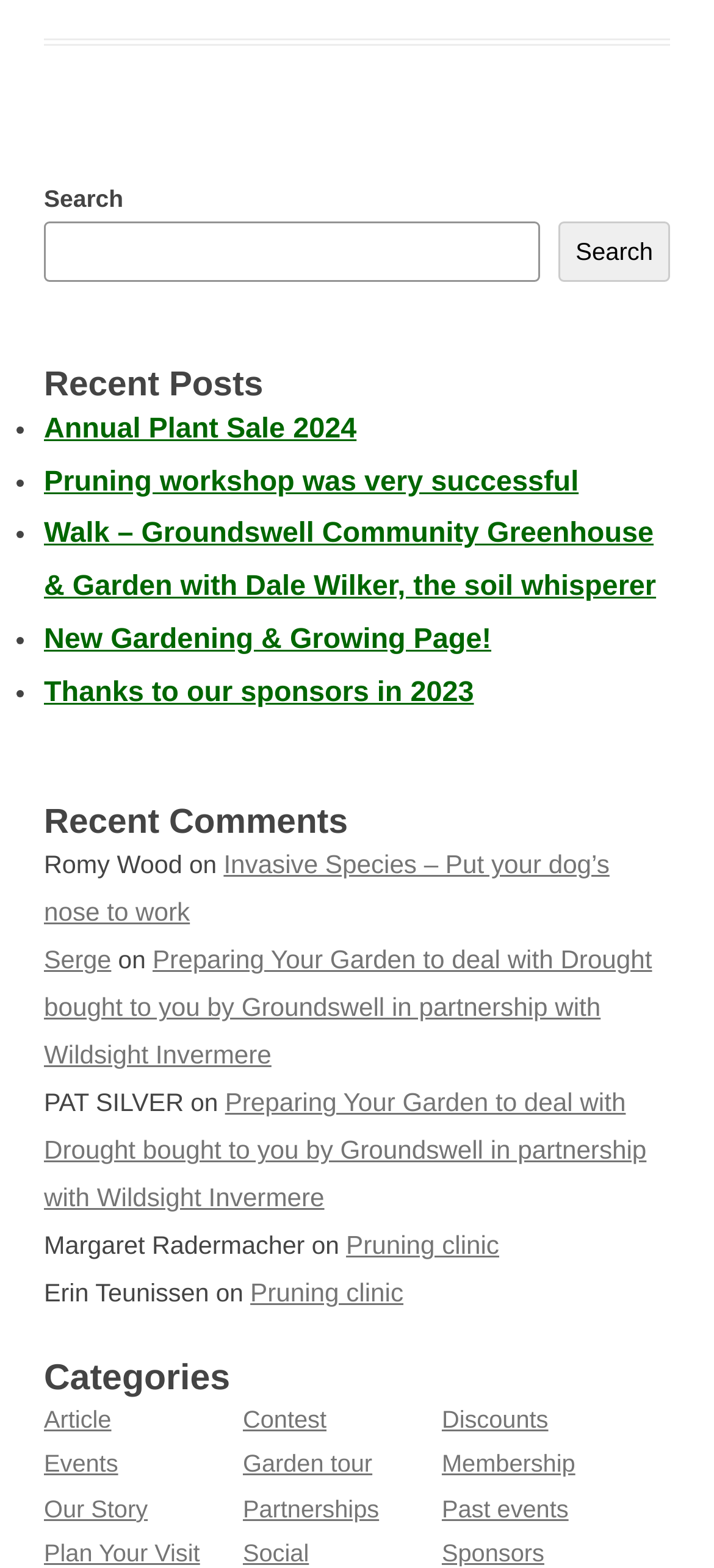What is the layout of the webpage?
Please use the image to deliver a detailed and complete answer.

The webpage has a clear layout, with a header section at the top containing a search bar, a content section in the middle displaying recent posts and comments, and a footer section at the bottom containing links to categories. This suggests that the layout of the webpage is organized and easy to navigate.